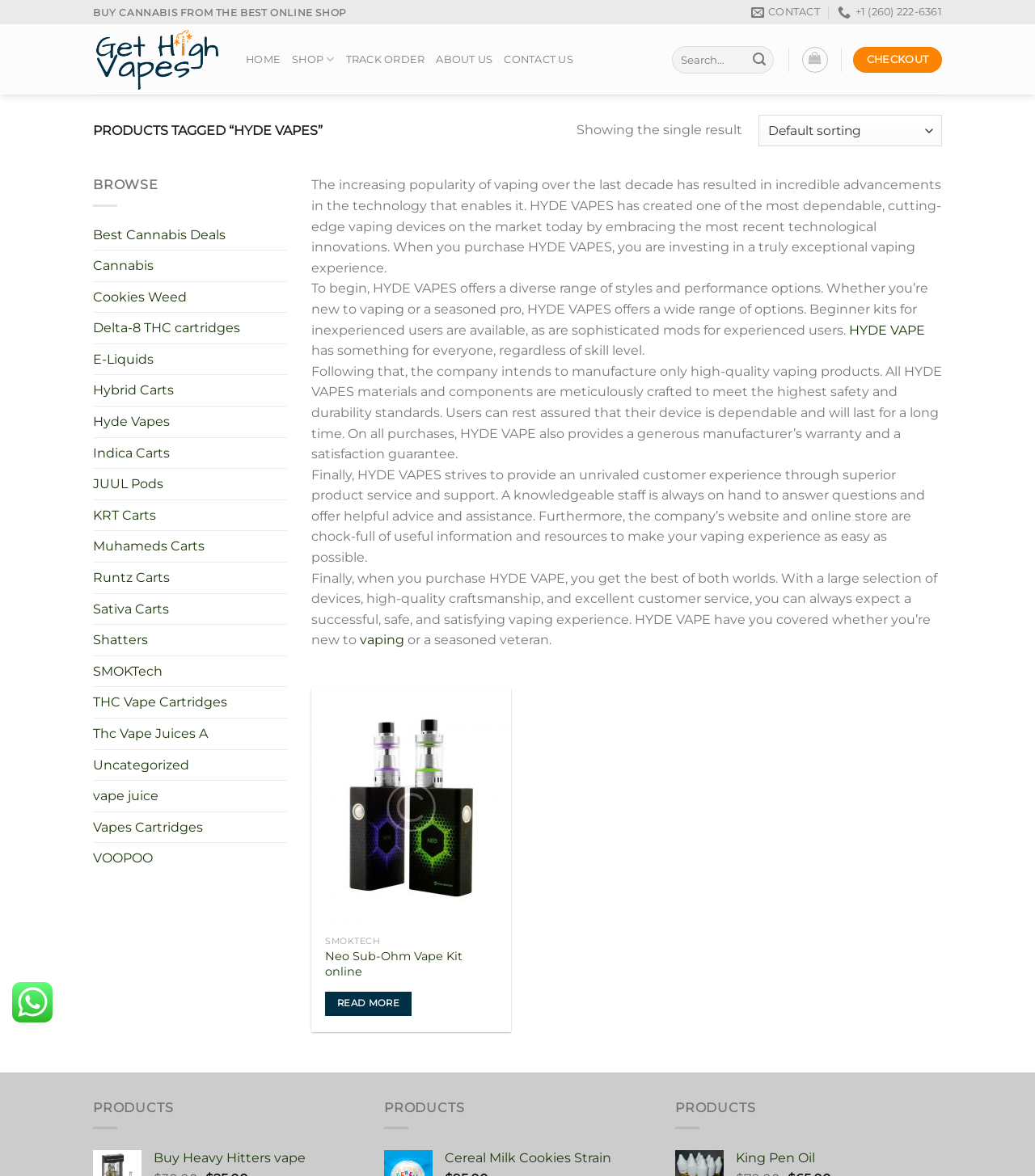Pinpoint the bounding box coordinates of the clickable area necessary to execute the following instruction: "Search for products". The coordinates should be given as four float numbers between 0 and 1, namely [left, top, right, bottom].

[0.649, 0.039, 0.75, 0.062]